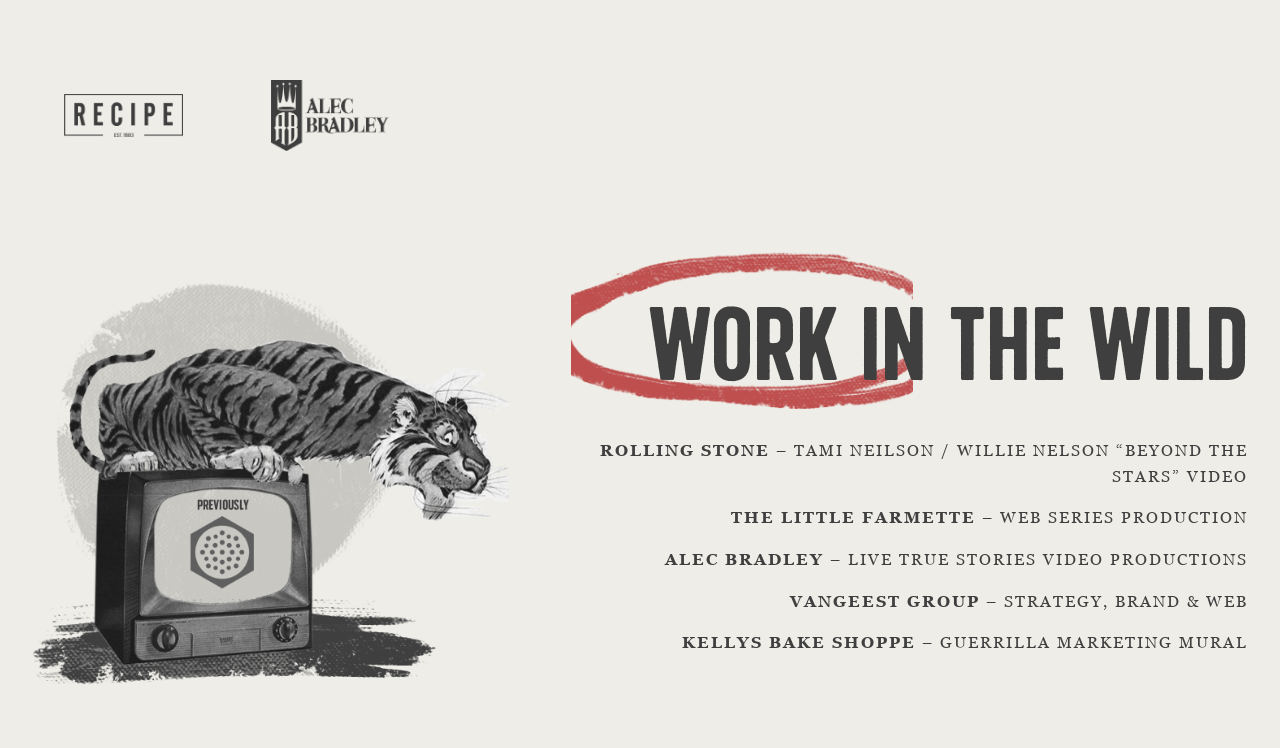Give a one-word or short-phrase answer to the following question: 
What is the last link in the section?

KELLYS BAKE SHOPPE